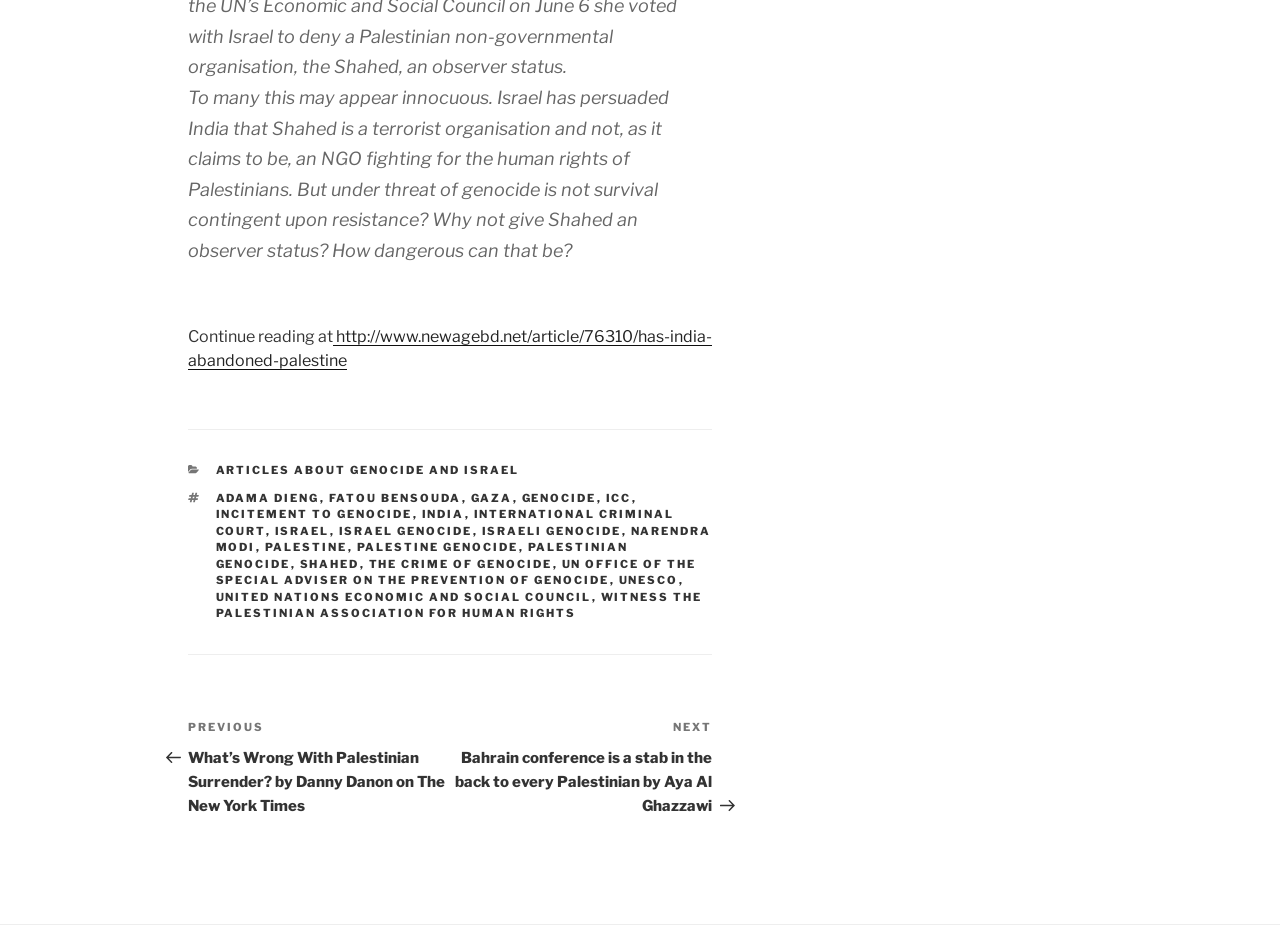Determine the bounding box coordinates of the UI element described by: "The Crime of Genocide".

[0.288, 0.588, 0.432, 0.602]